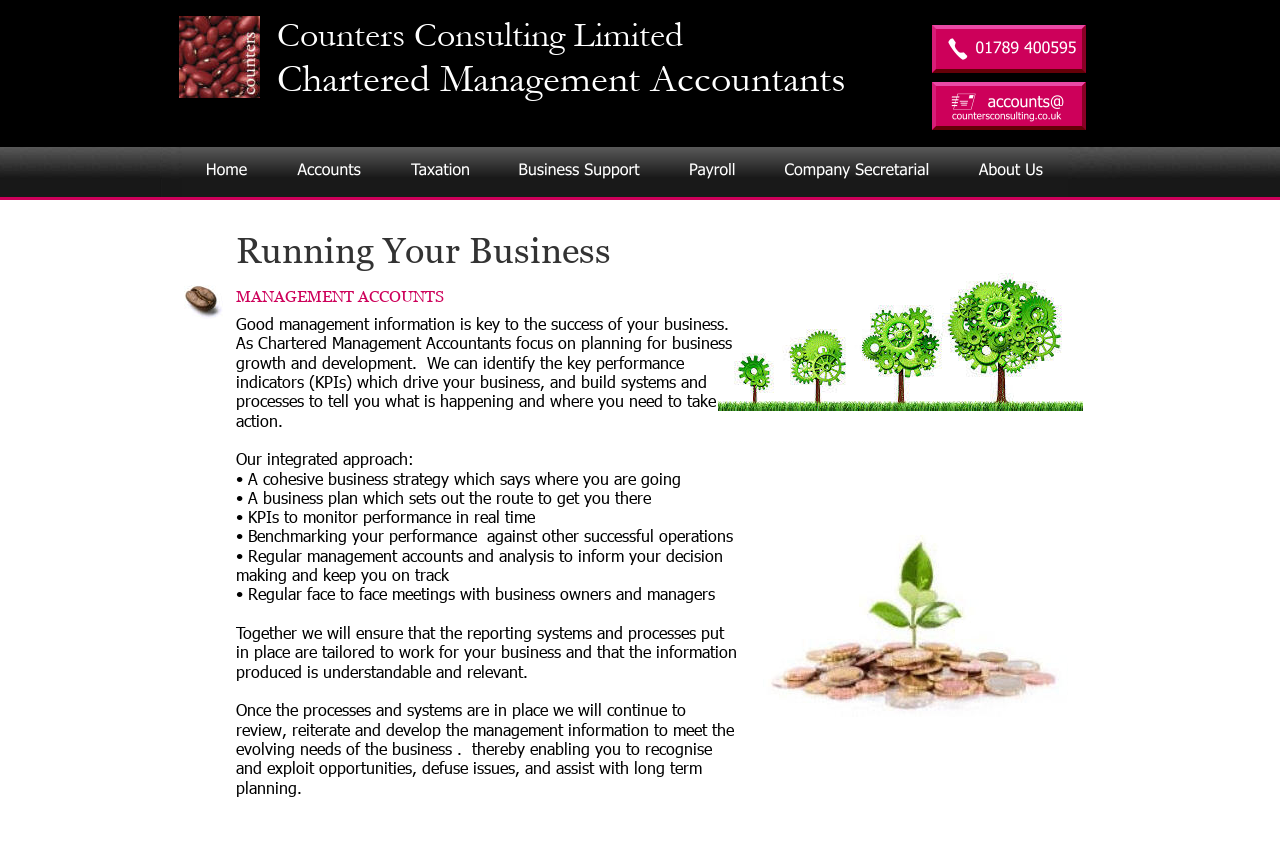What do Chartered Management Accountants focus on?
Use the screenshot to answer the question with a single word or phrase.

Planning for business growth